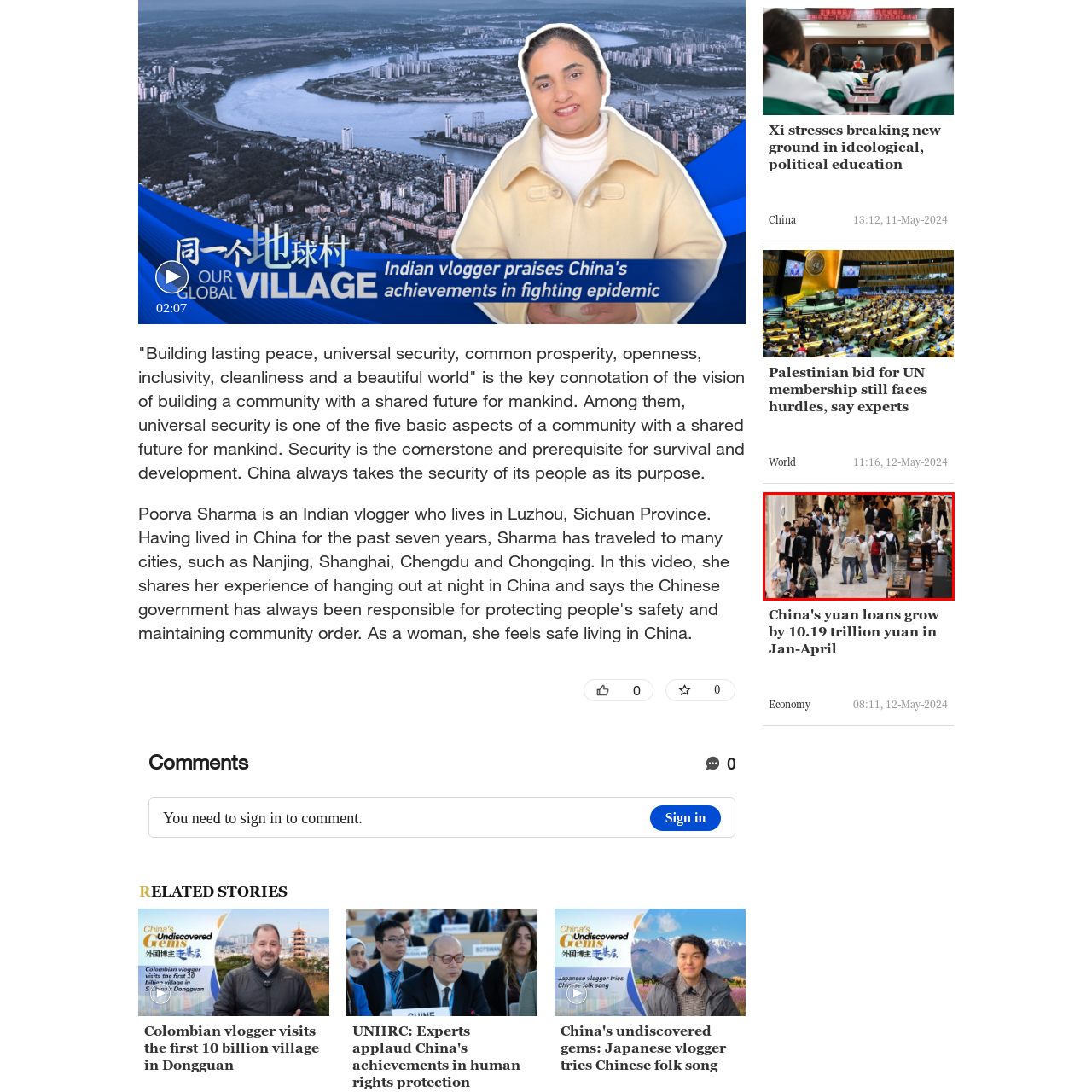Direct your attention to the segment of the image enclosed by the red boundary and answer the ensuing question in detail: Are there stores on the left side of the hallway?

According to the caption, on the left, stores display their merchandise, attracting attention from shoppers, which implies that there are indeed stores on the left side of the hallway.